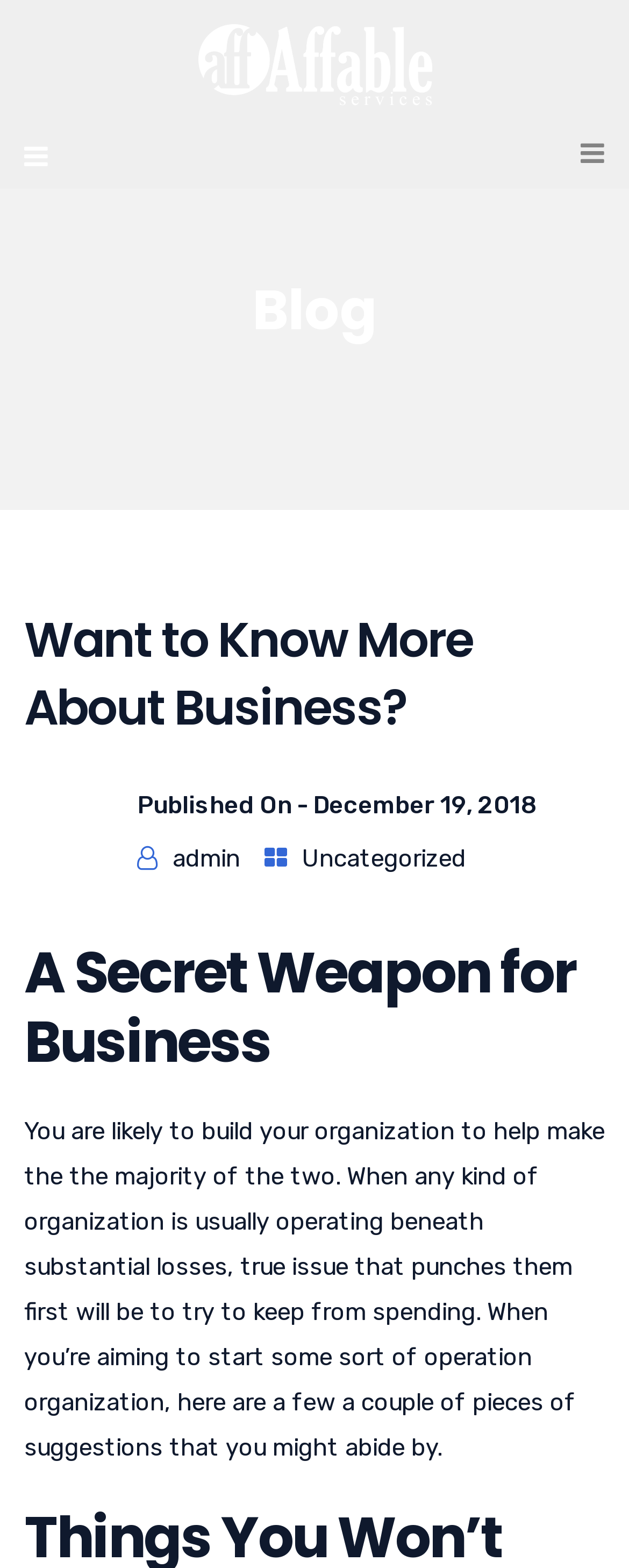When was the latest article published?
Provide an in-depth and detailed answer to the question.

I found the publication date of the latest article by looking at the links below the article title. One of the links is 'December 19, 2018', which suggests that the article was published on this date.